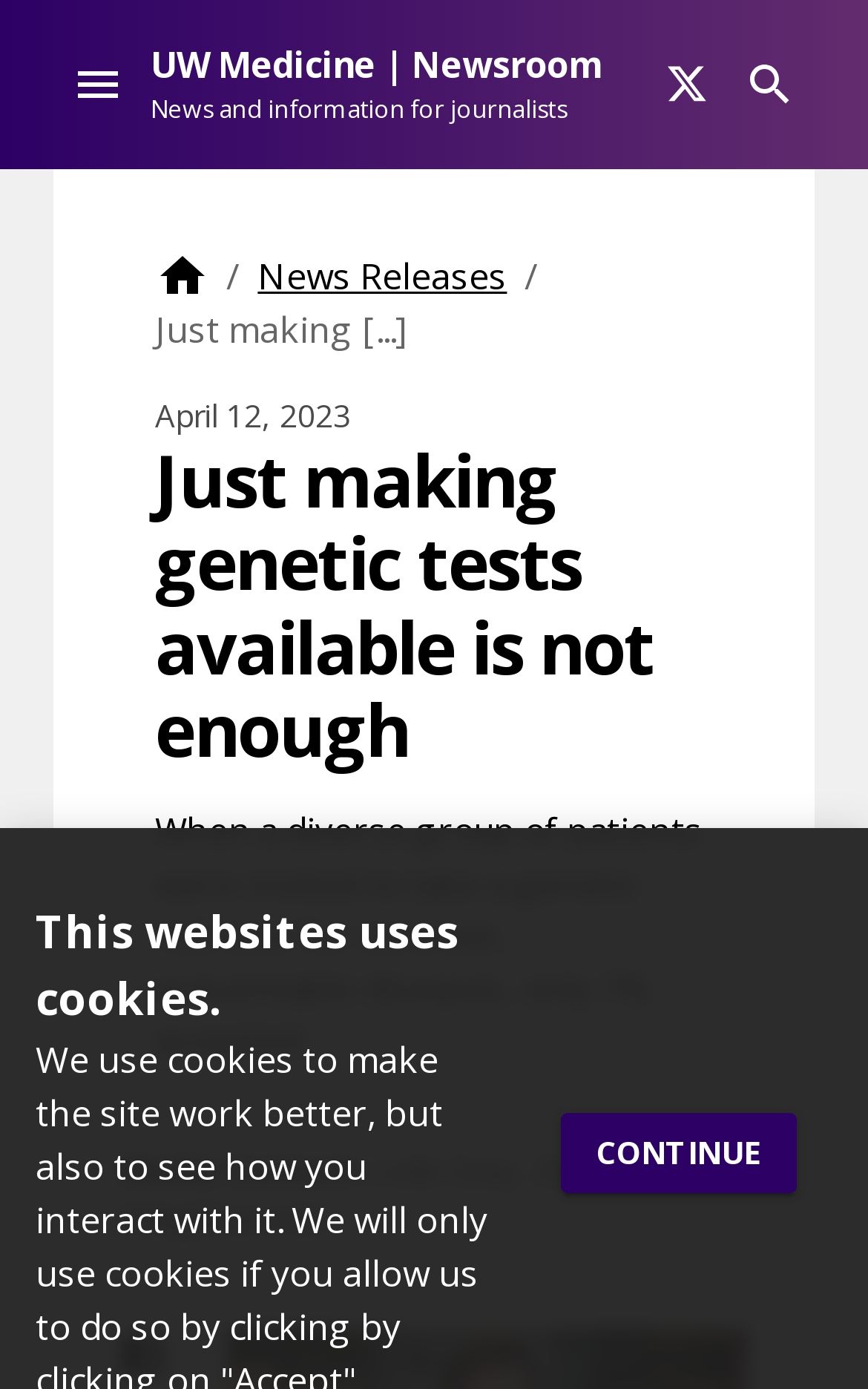Respond to the question below with a single word or phrase:
How many links are there in the top navigation bar?

3